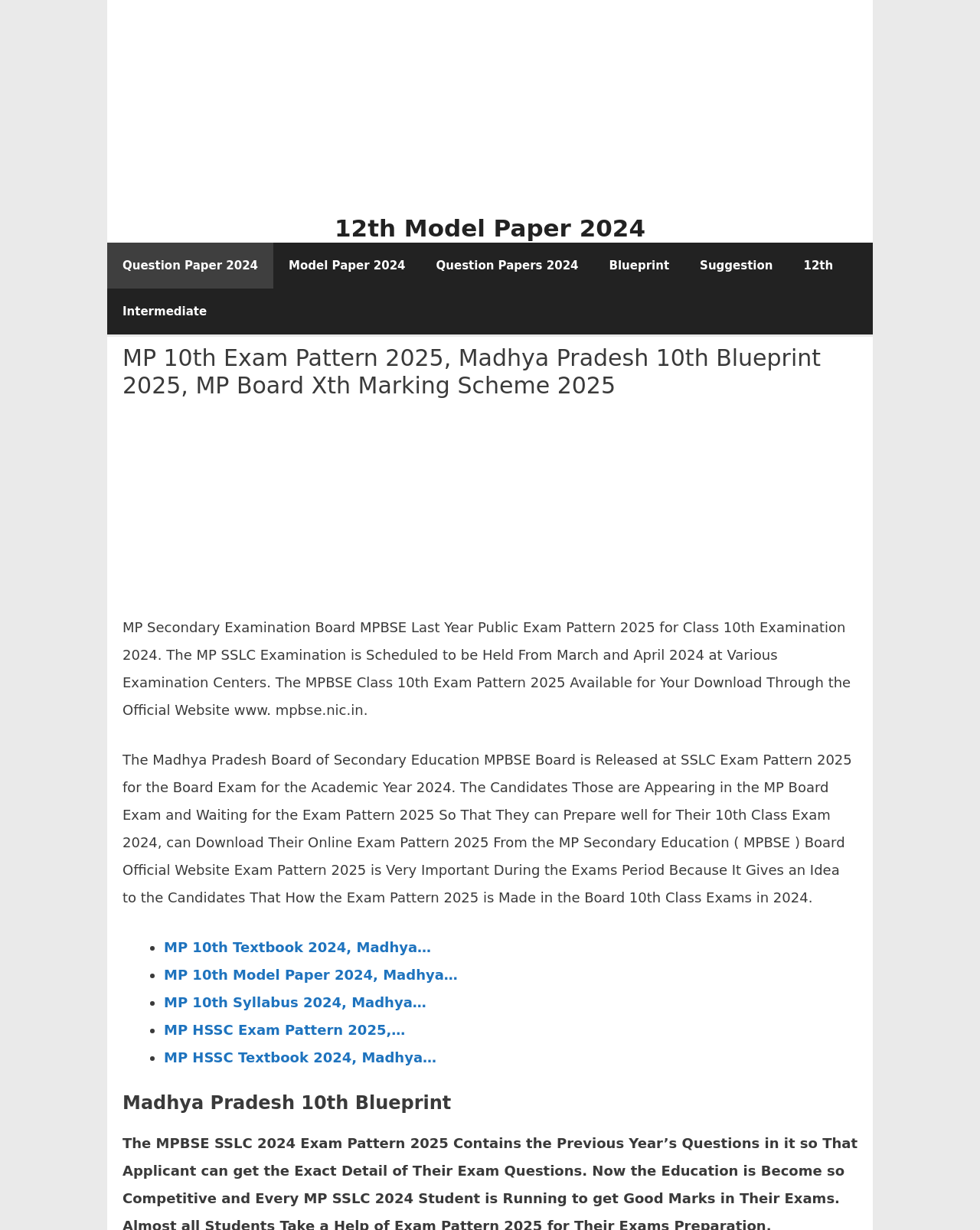Using the provided description Blueprint, find the bounding box coordinates for the UI element. Provide the coordinates in (top-left x, top-left y, bottom-right x, bottom-right y) format, ensuring all values are between 0 and 1.

[0.606, 0.197, 0.699, 0.235]